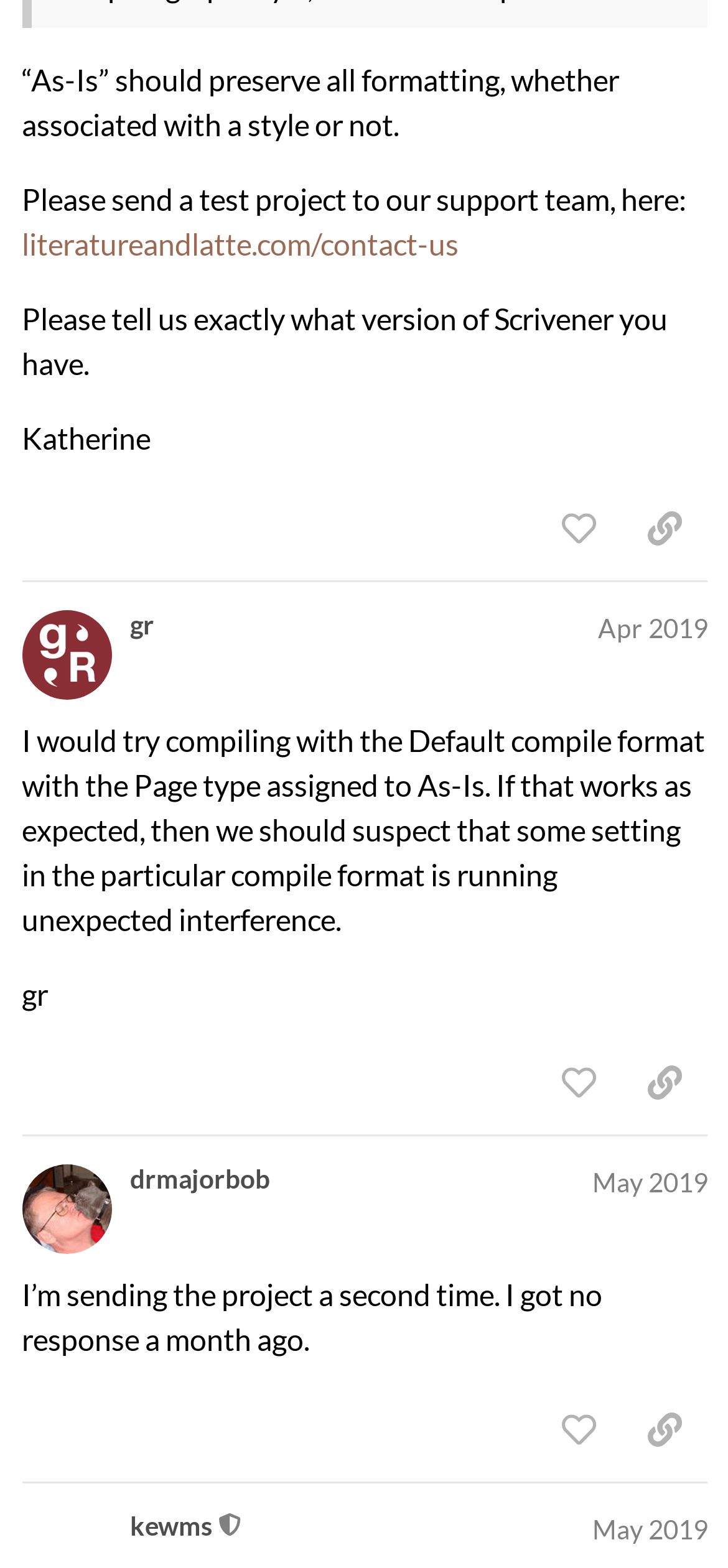Given the content of the image, can you provide a detailed answer to the question?
What is the purpose of the link 'literatureandlatte.com/contact-us'?

I found the answer by looking at the StaticText 'Please send a test project to our support team, here:' which is followed by the link 'literatureandlatte.com/contact-us'. The purpose of the link is to contact the support team.